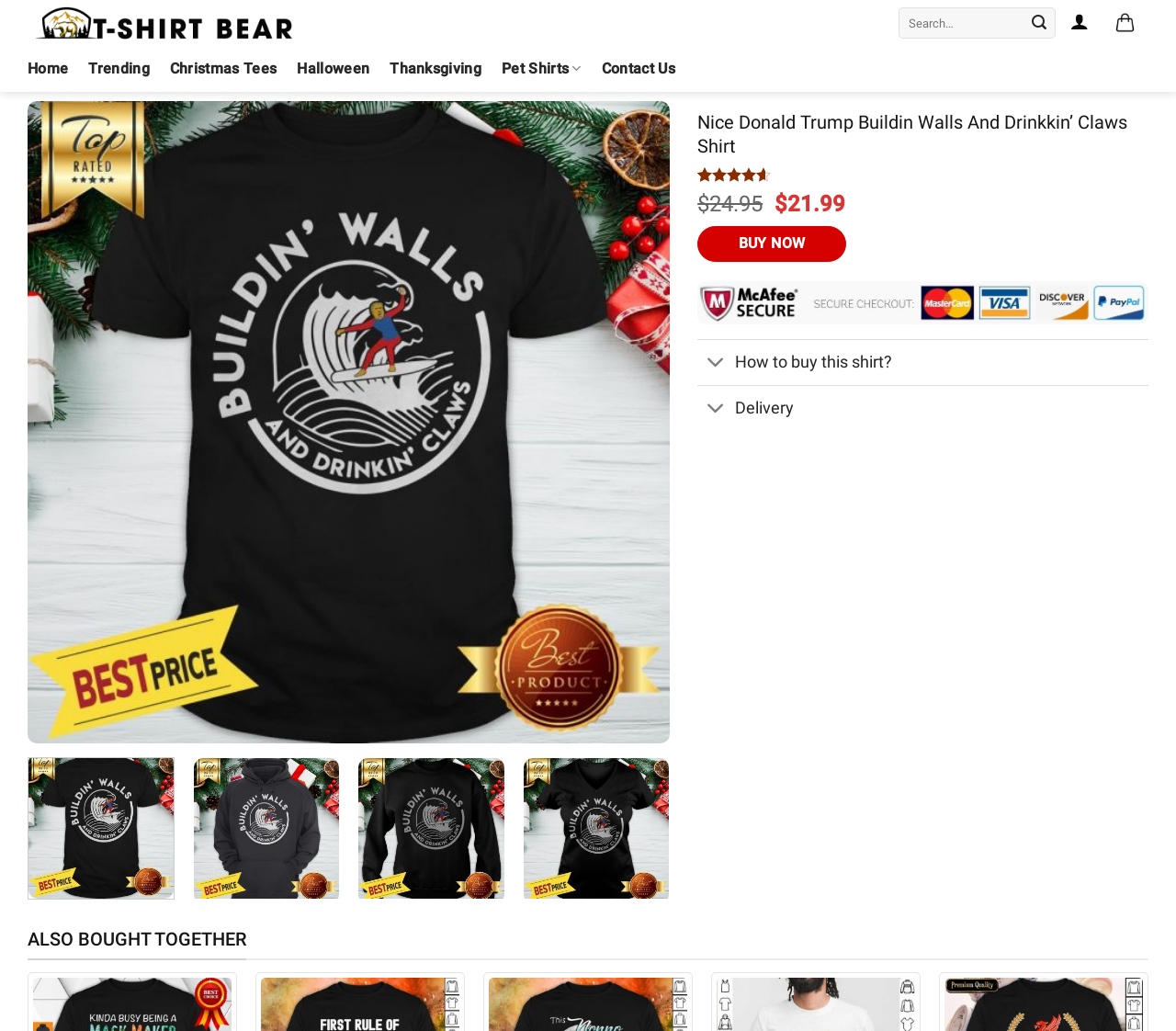What is the category of the shirt?
Based on the image, give a one-word or short phrase answer.

Christmas Tees